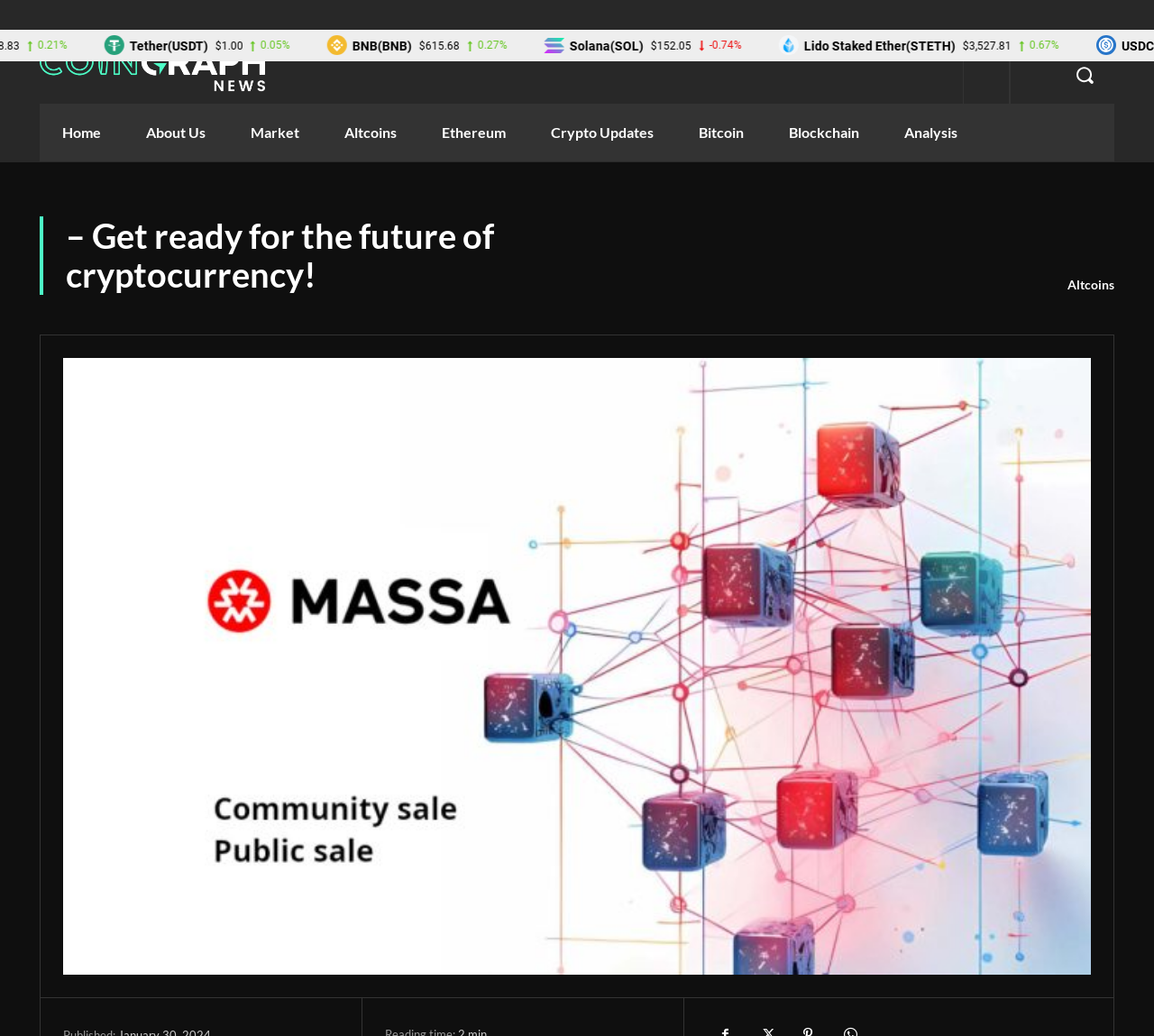Please identify the bounding box coordinates of where to click in order to follow the instruction: "Subscribe to the newsletter".

None